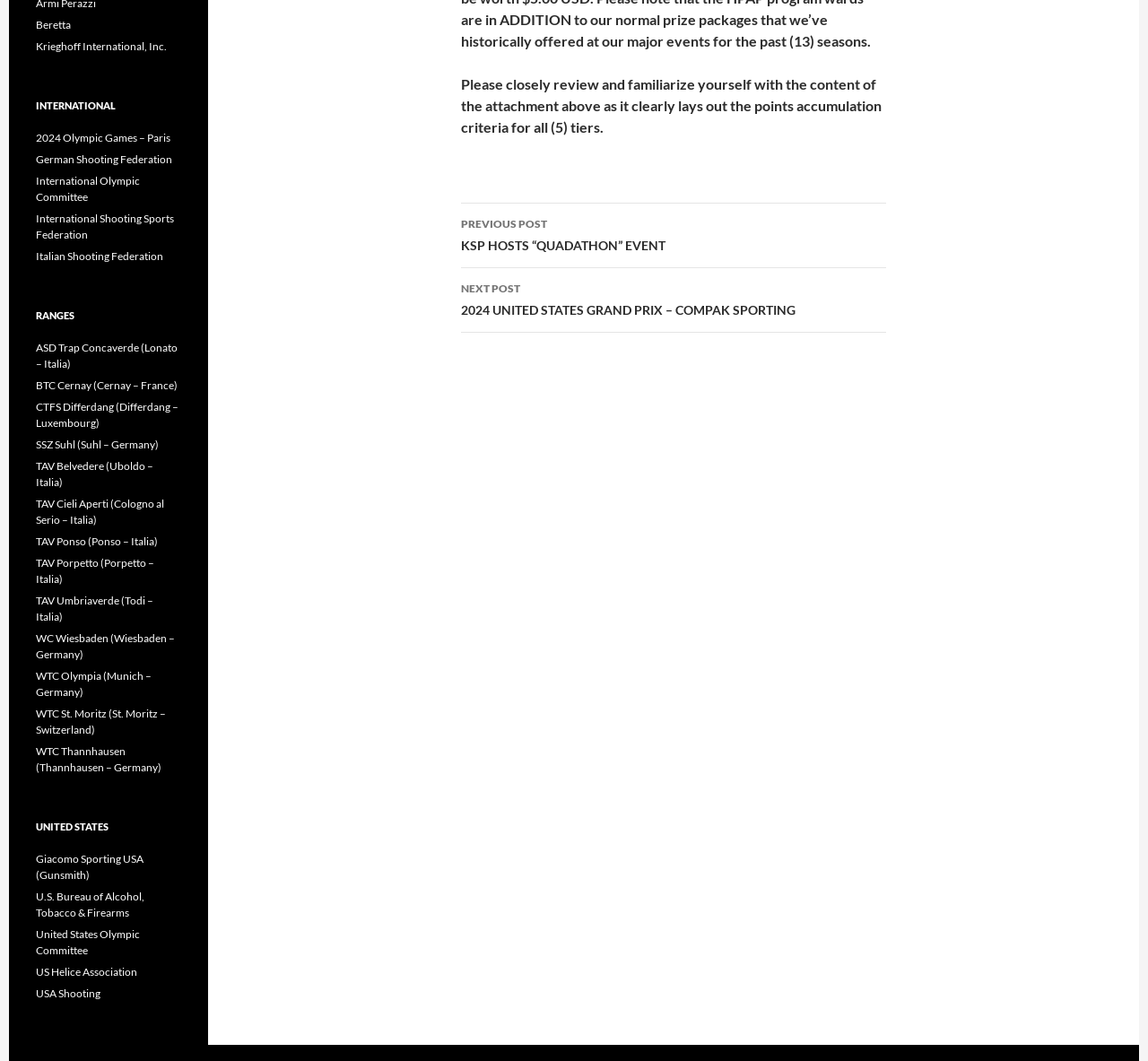How many links are under the 'INTERNATIONAL' heading?
Refer to the image and answer the question using a single word or phrase.

5